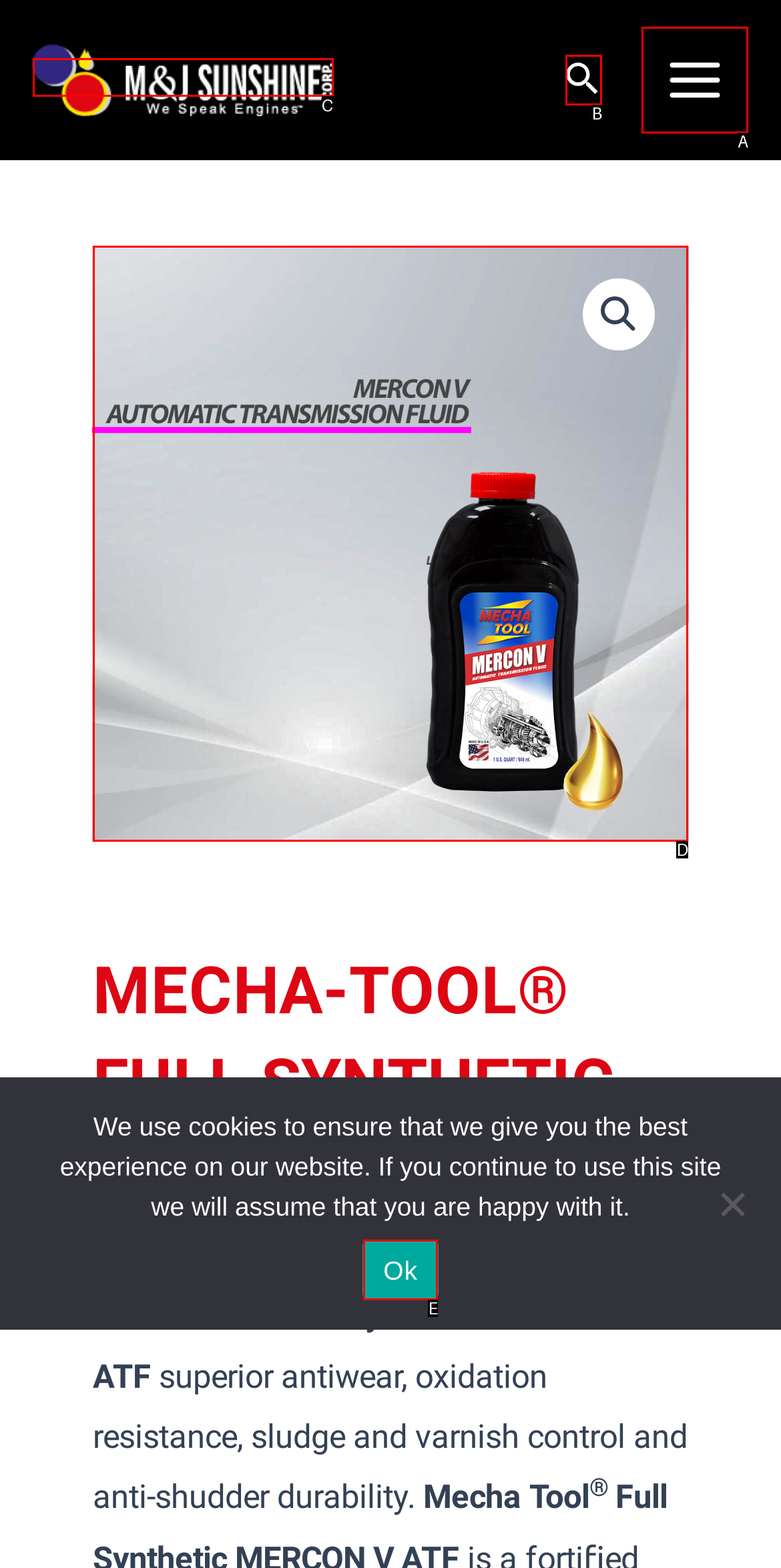Select the appropriate option that fits: title="MERCON-V"
Reply with the letter of the correct choice.

D